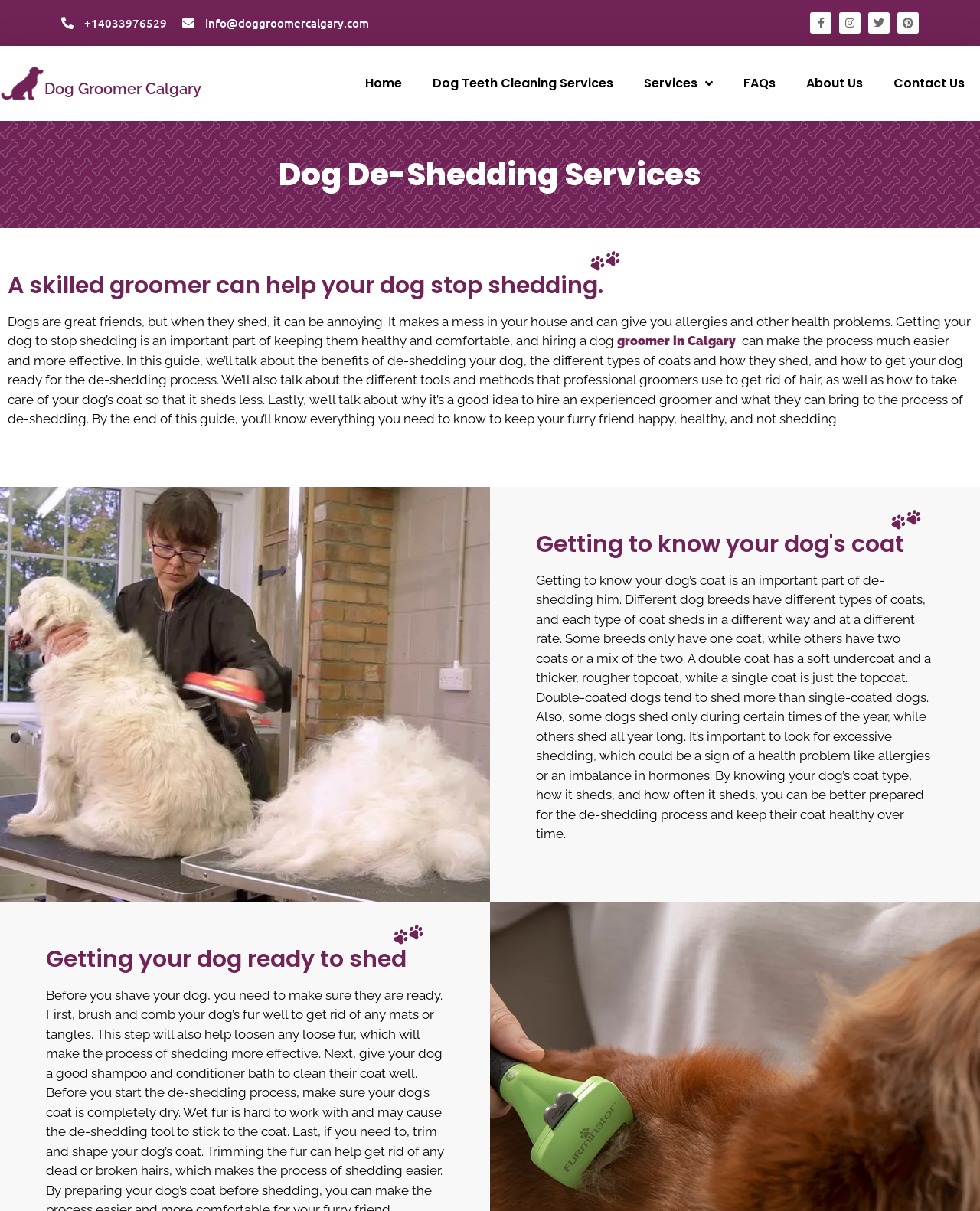Determine the bounding box coordinates for the area you should click to complete the following instruction: "Send an email".

[0.186, 0.014, 0.377, 0.024]